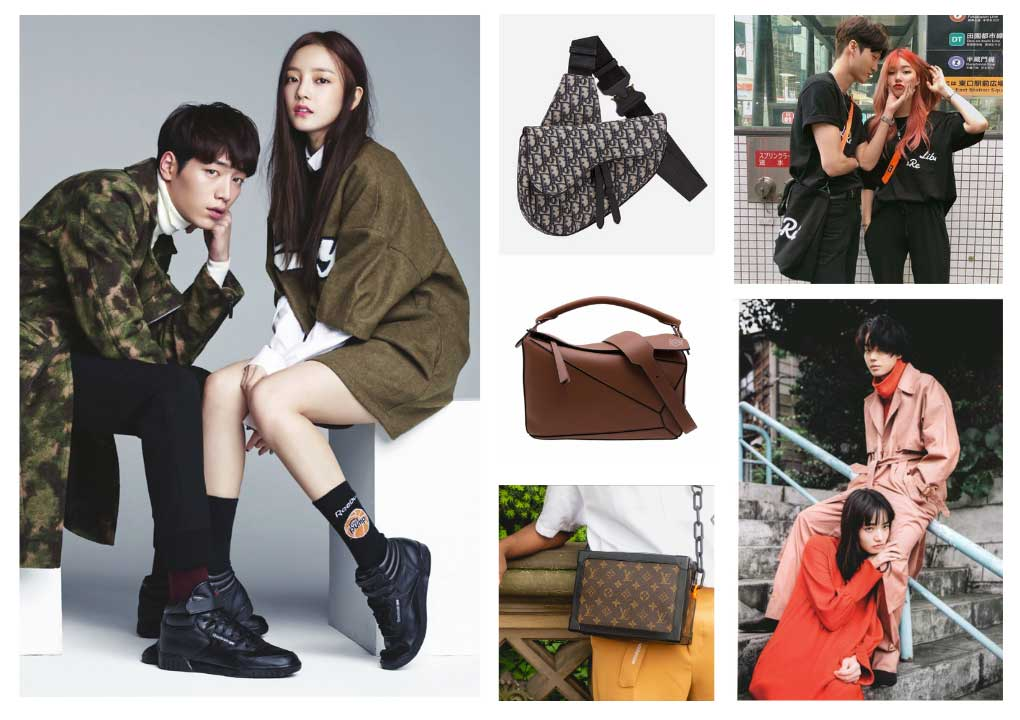Create a detailed narrative for the image.

The image showcases a vibrant collage of contemporary fashion, highlighting the emerging trend of unisex bags among Chinese luxury consumers. In the center, a stylish couple strikes a pose, exhibiting a mix of casual and sophisticated styles. The man, dressed in a long camouflage coat over a black ensemble, sits beside a woman in an oversized brown jacket paired with sporty socks. 

Surrounding them are various unisex bag designs: on the top left, a slouchy crossbody bag features a distinctive pattern, while a sleek brown handbag rests centrally. In the bottom section, a fashionable individual models a Louis Vuitton bag, emphasizing both elegance and practicality. The image captures the essence of modern fashion inclusivity, where both men and women embrace each other’s styles and accessories, embodying the shared love for bold and trendy looks. This visual narrative reflects the cultural shift in fashion preferences, as younger generations increasingly favor multifunctional and gender-neutral designs.